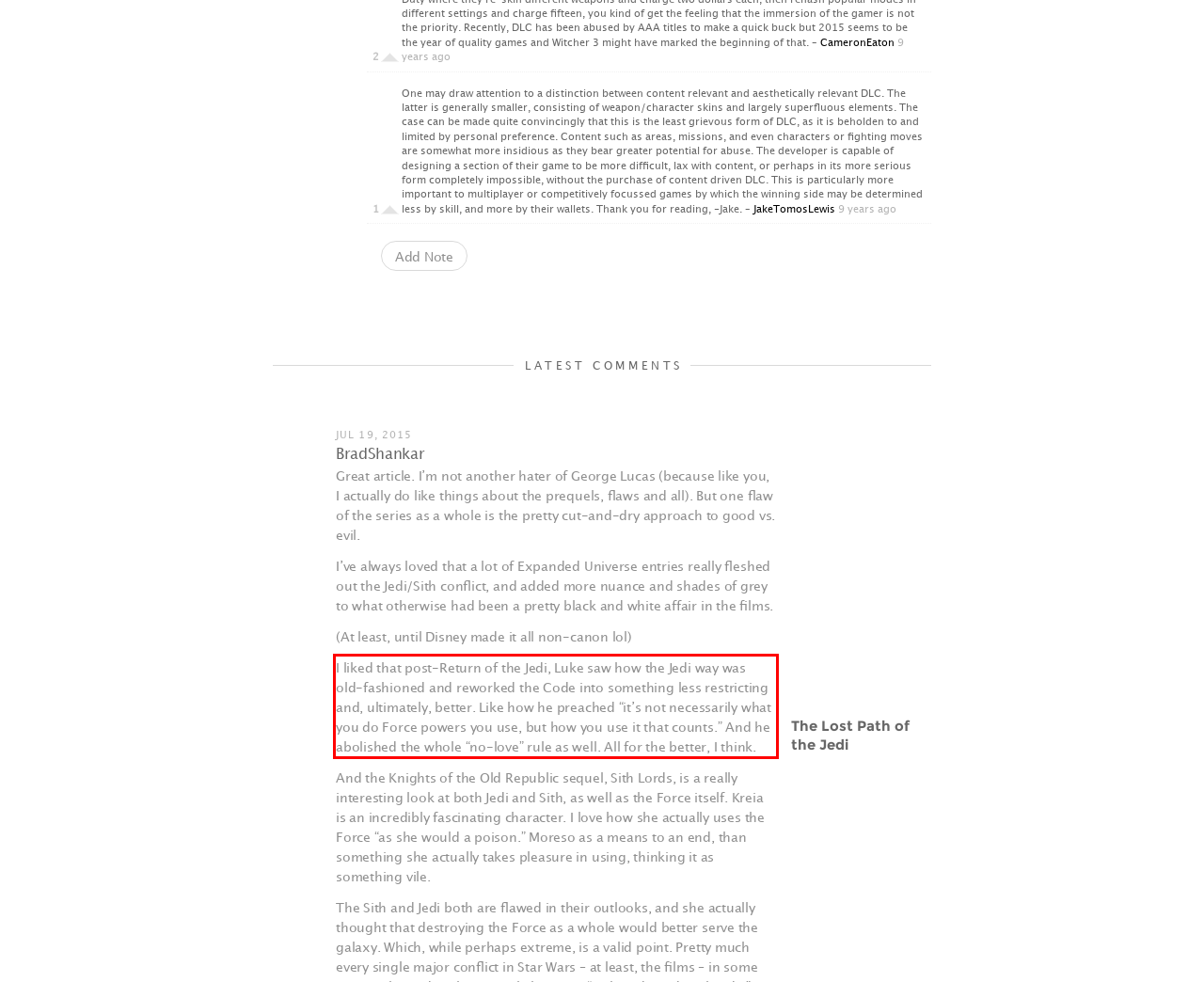Please perform OCR on the text content within the red bounding box that is highlighted in the provided webpage screenshot.

I liked that post-Return of the Jedi, Luke saw how the Jedi way was old-fashioned and reworked the Code into something less restricting and, ultimately, better. Like how he preached “it’s not necessarily what you do Force powers you use, but how you use it that counts.” And he abolished the whole “no-love” rule as well. All for the better, I think.